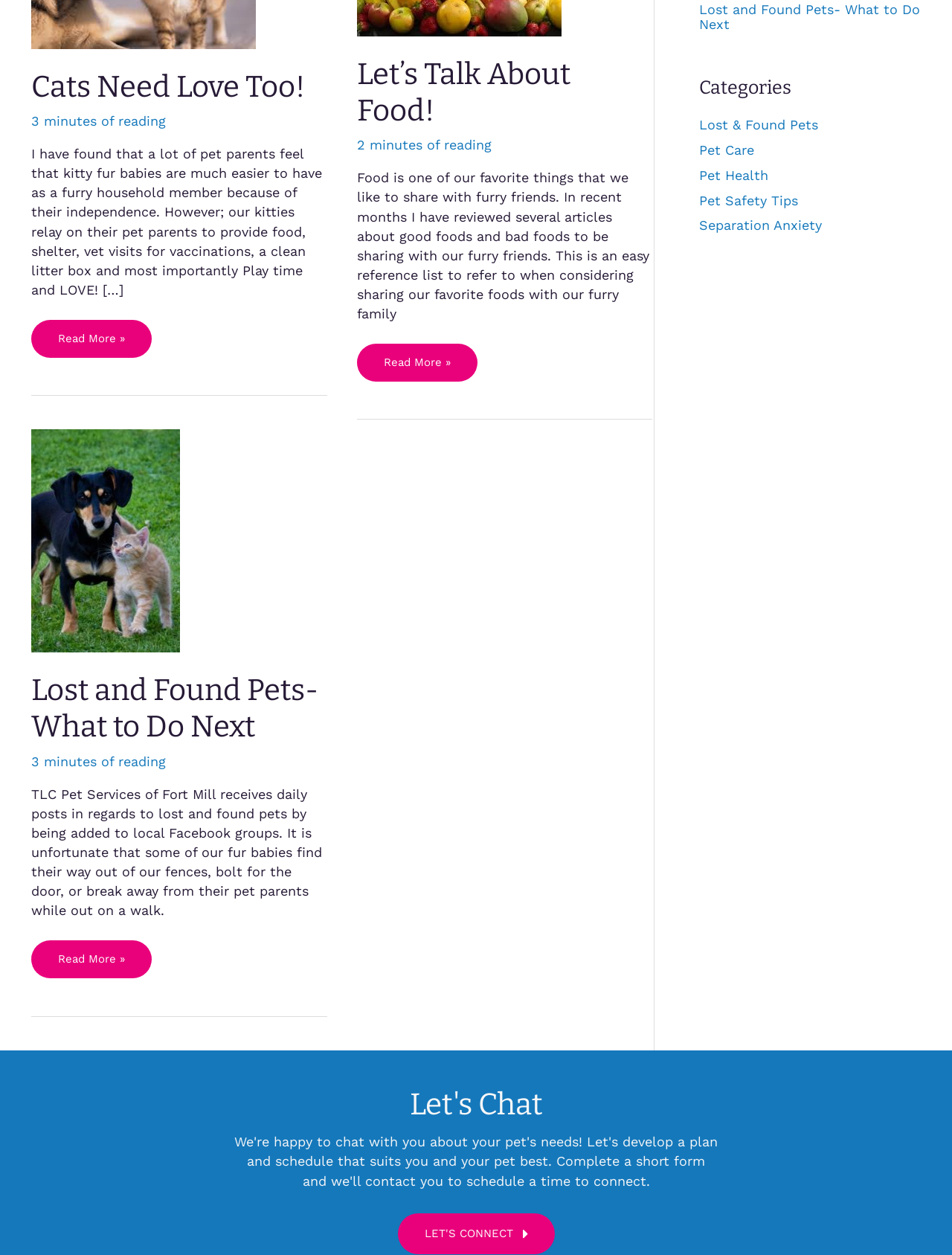Bounding box coordinates are specified in the format (top-left x, top-left y, bottom-right x, bottom-right y). All values are floating point numbers bounded between 0 and 1. Please provide the bounding box coordinate of the region this sentence describes: Lost & Found Pets

[0.734, 0.093, 0.859, 0.106]